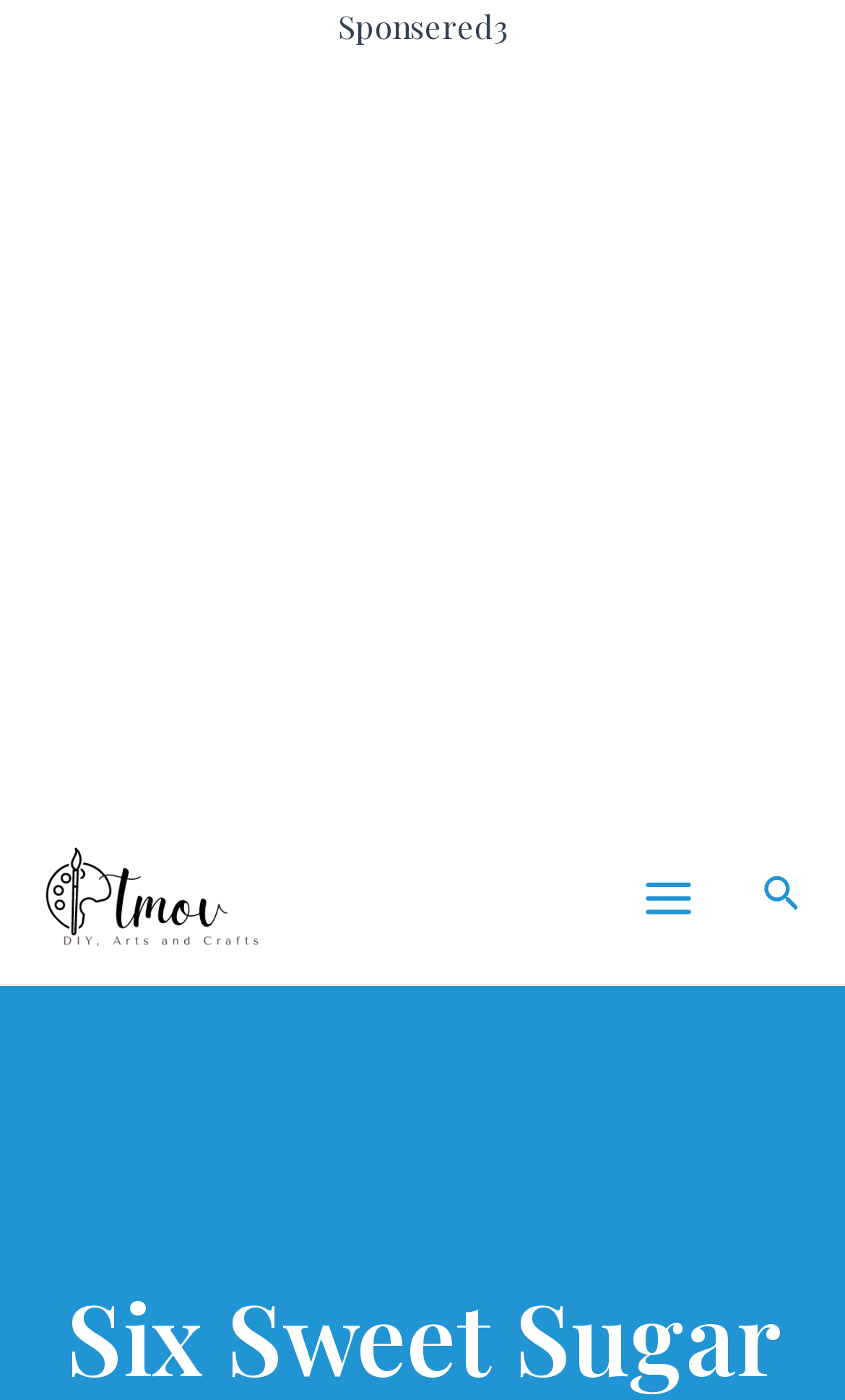Determine the bounding box for the UI element that matches this description: "Main Menu".

[0.731, 0.605, 0.851, 0.677]